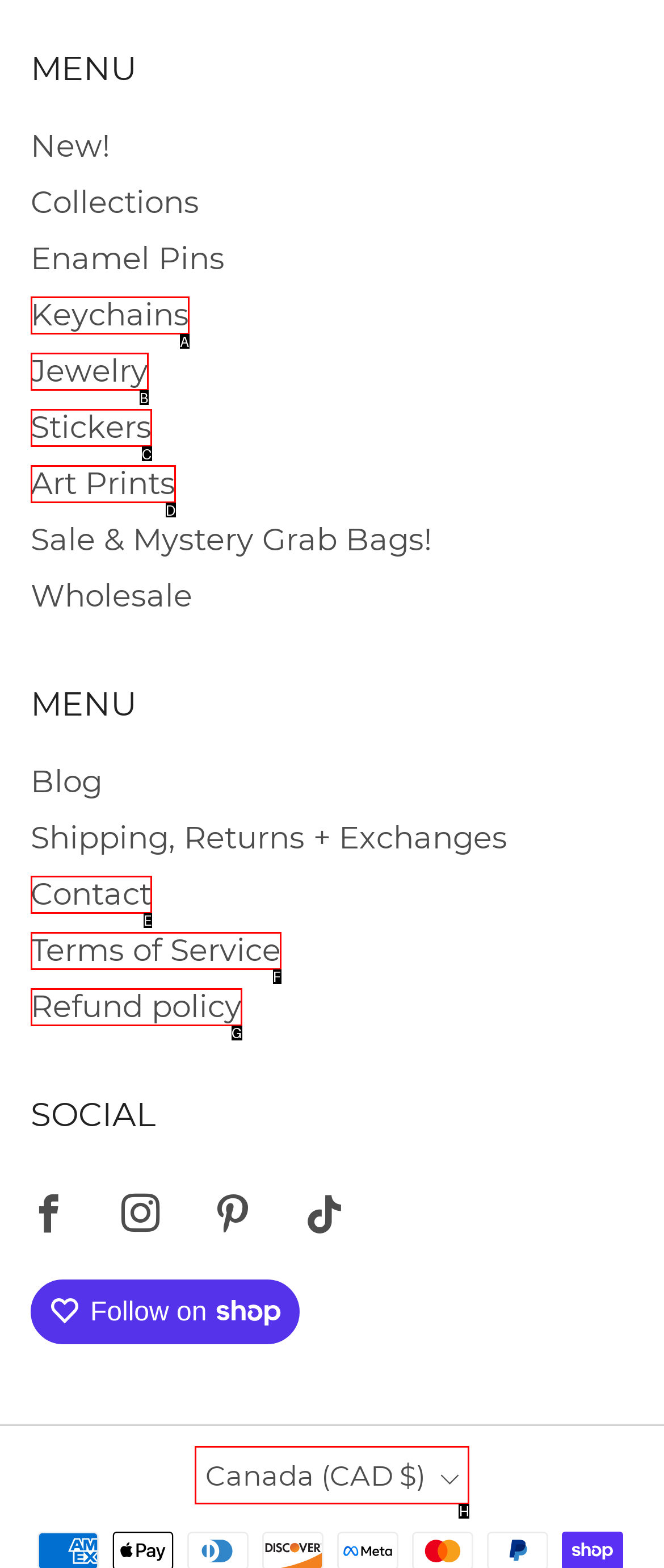Identify the bounding box that corresponds to: Canada (CAD $)
Respond with the letter of the correct option from the provided choices.

H